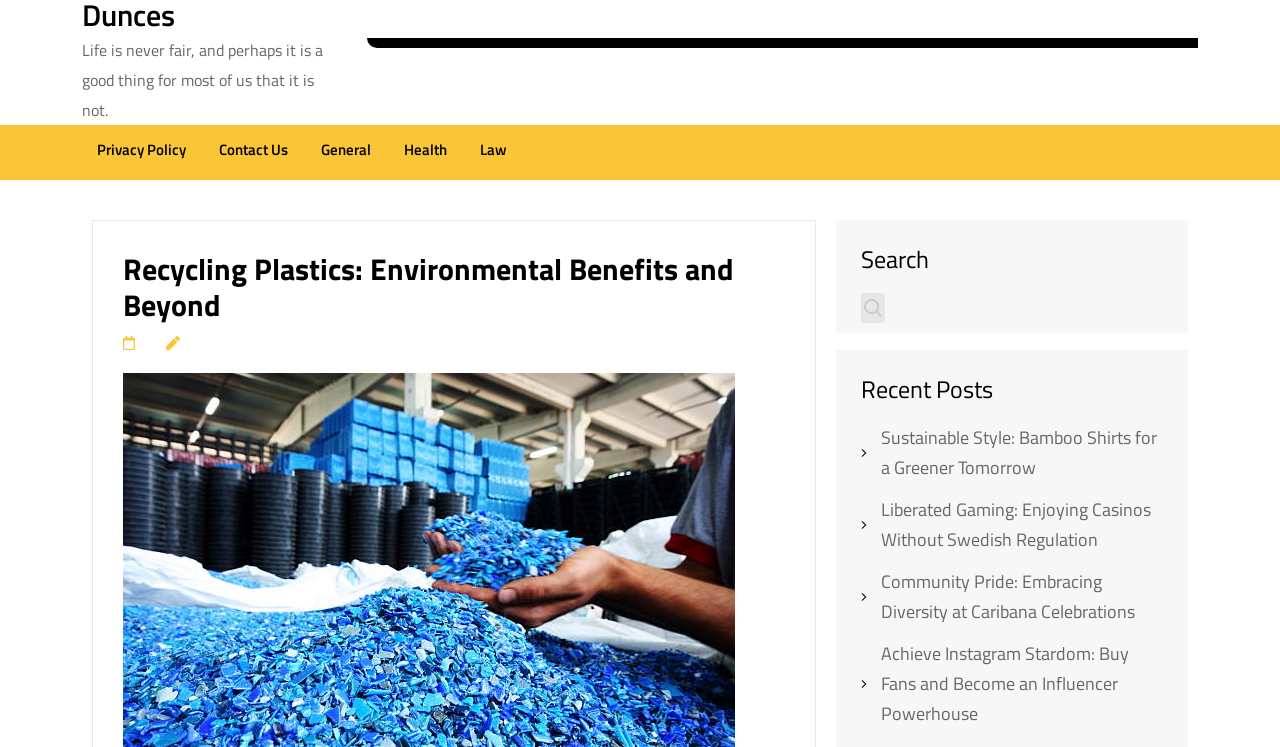What is the topic of the article 'Sustainable Style: Bamboo Shirts for a Greener Tomorrow'?
Identify the answer in the screenshot and reply with a single word or phrase.

Sustainable fashion